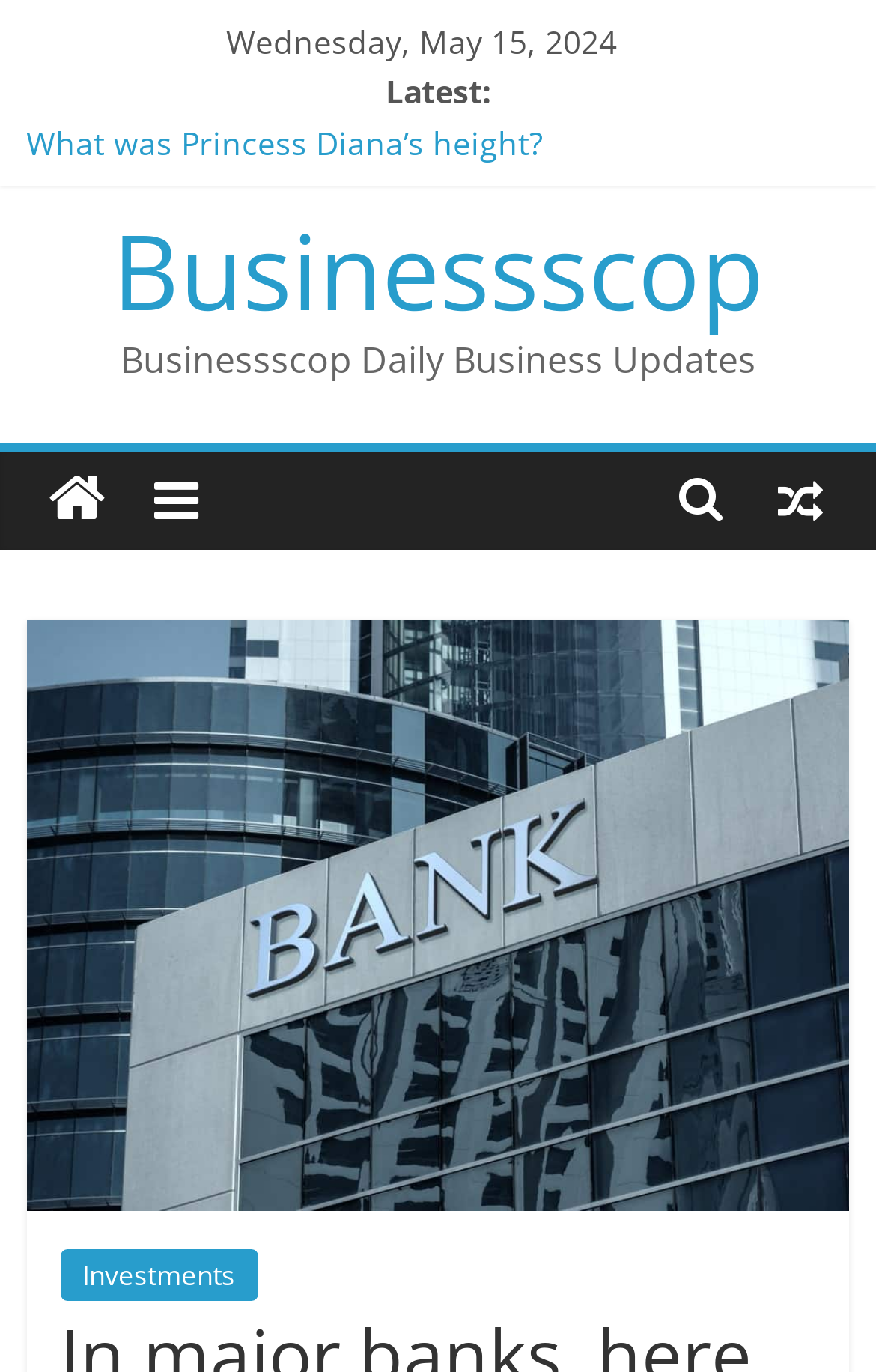Find and specify the bounding box coordinates that correspond to the clickable region for the instruction: "Explore the 'Move House Service Calgary' link".

[0.03, 0.308, 0.512, 0.339]